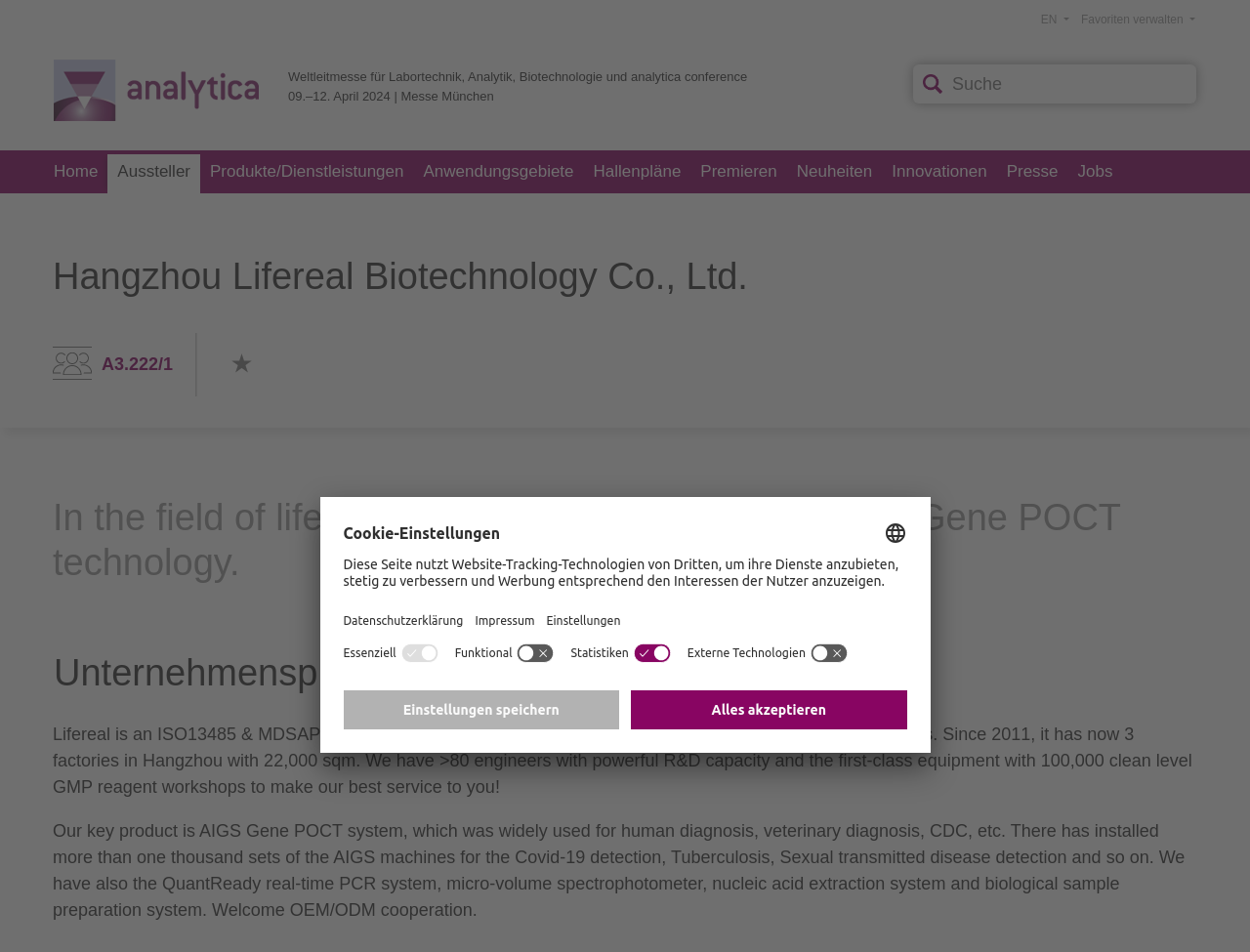What is the main product of the company?
Answer the question in as much detail as possible.

The main product of the company can be found in the paragraph of text that describes the company's products, which mentions that 'Our key product is AIGS Gene POCT system'.